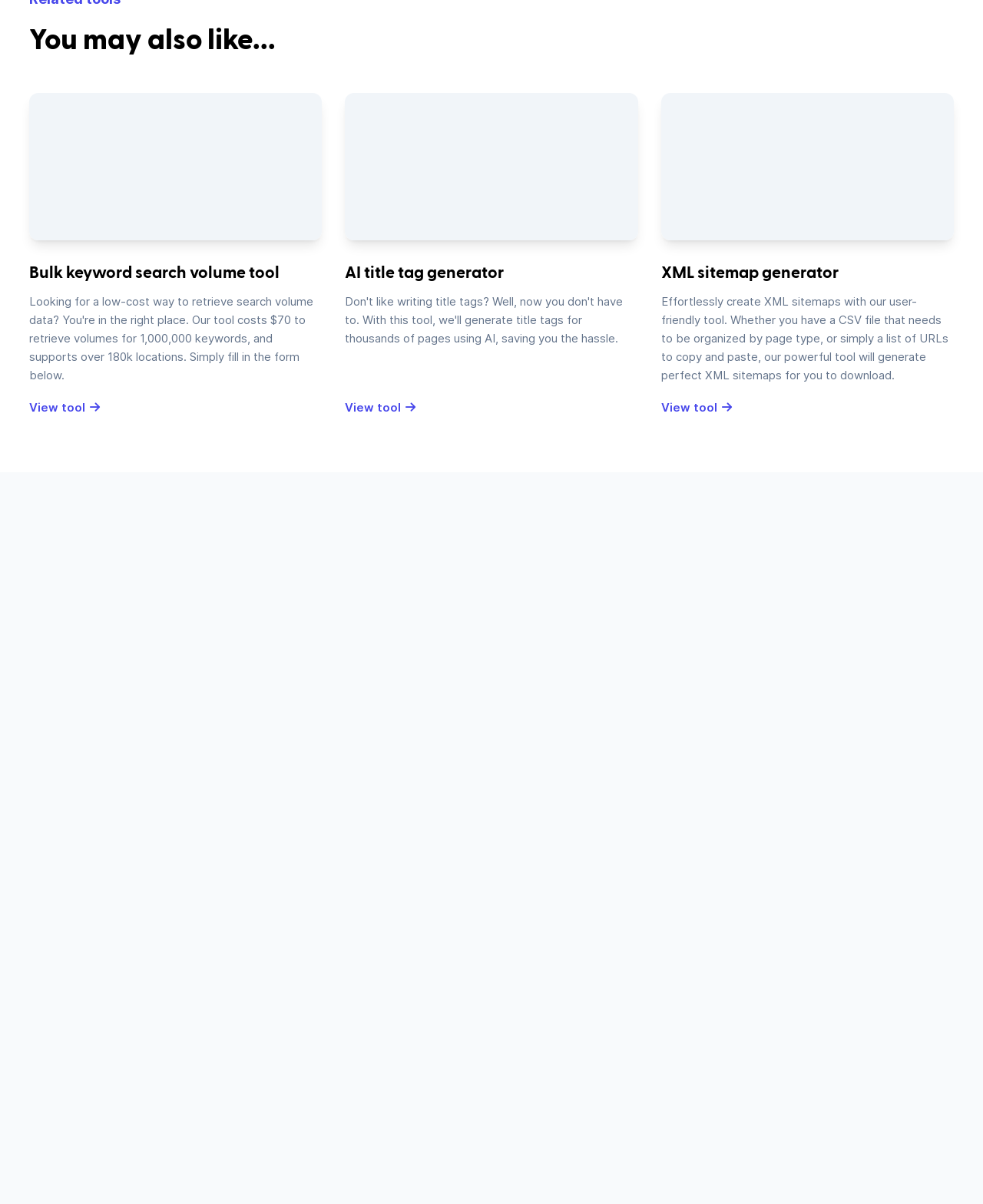Determine the bounding box coordinates of the clickable element necessary to fulfill the instruction: "Create XML sitemap". Provide the coordinates as four float numbers within the 0 to 1 range, i.e., [left, top, right, bottom].

[0.672, 0.077, 0.97, 0.346]